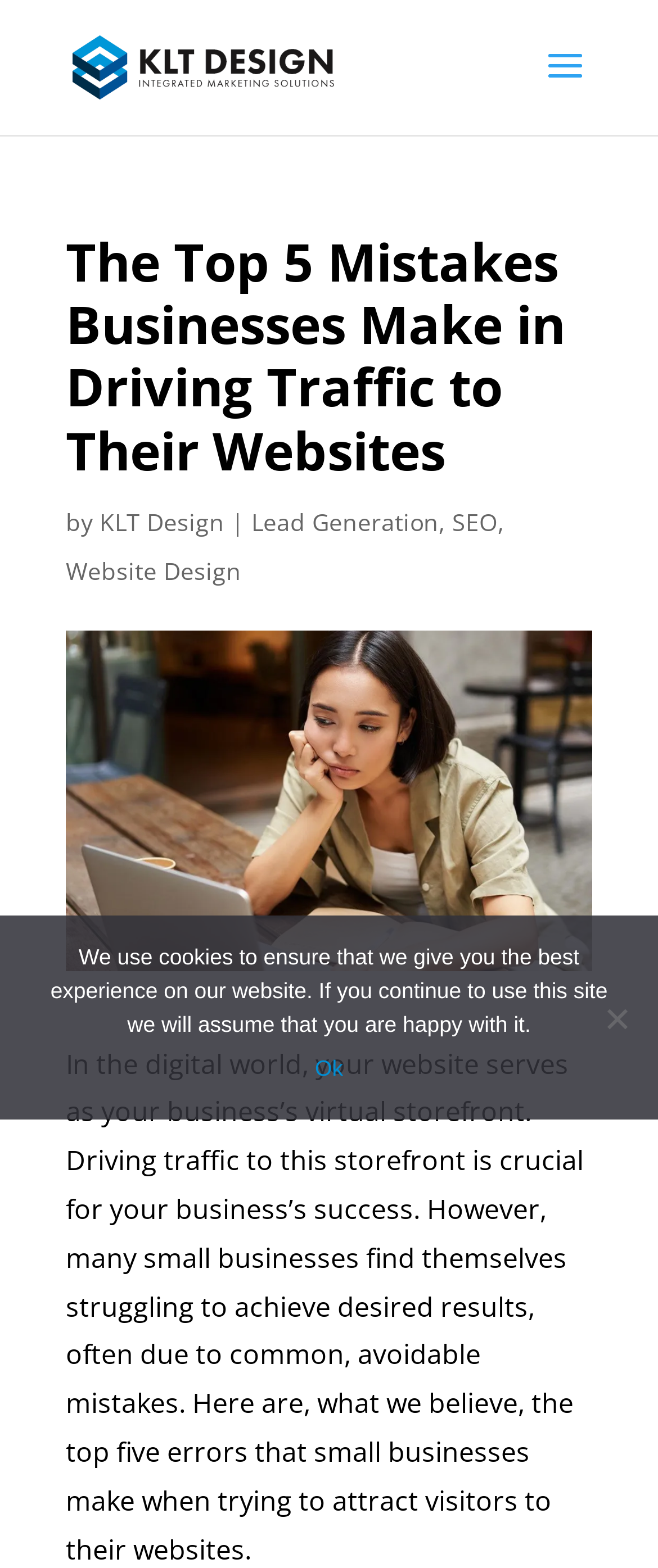Answer the question below using just one word or a short phrase: 
What are the three topics mentioned in the article?

Lead Generation, SEO, Website Design